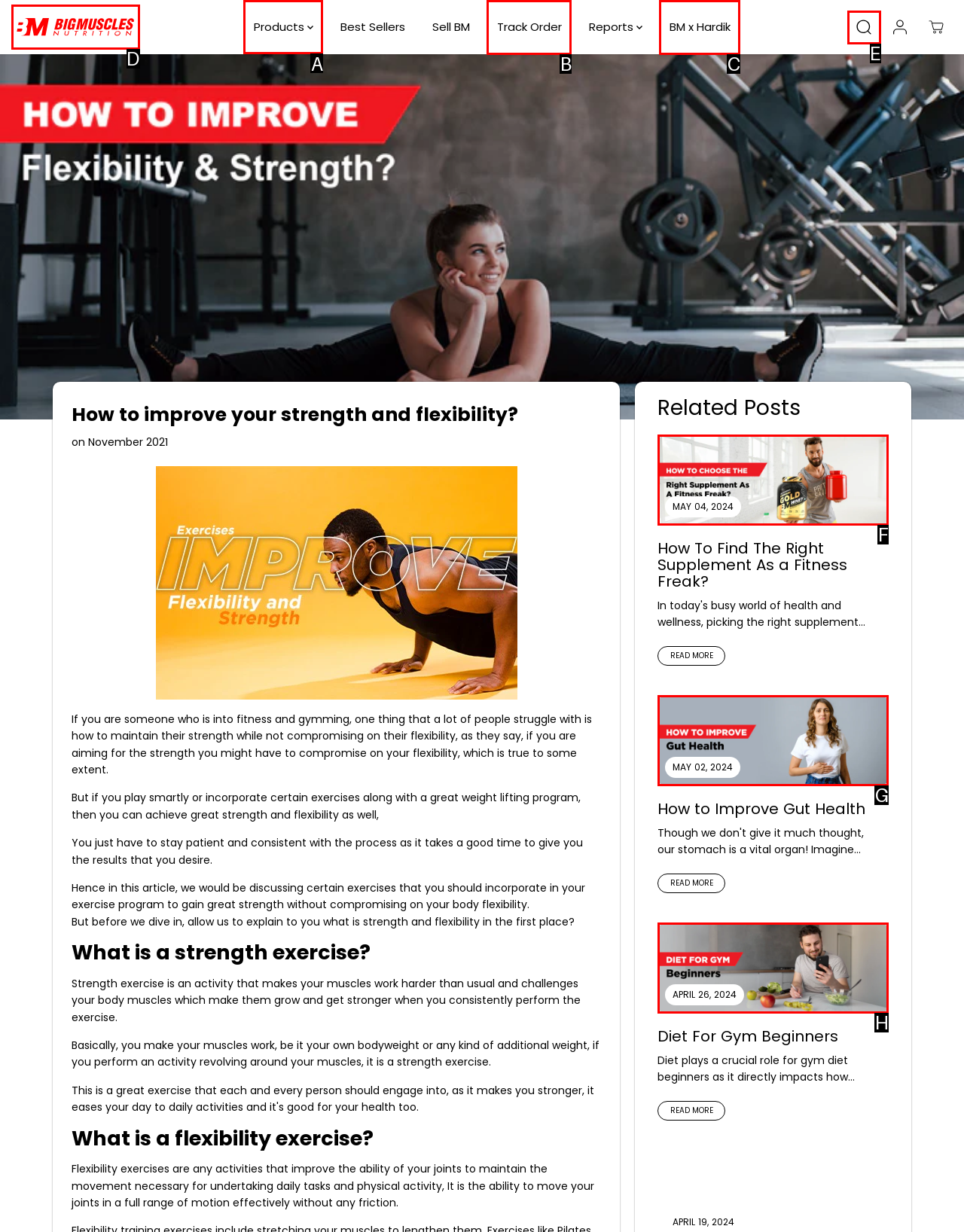Point out the HTML element I should click to achieve the following task: Expand the 'Products' disclosure triangle Provide the letter of the selected option from the choices.

A